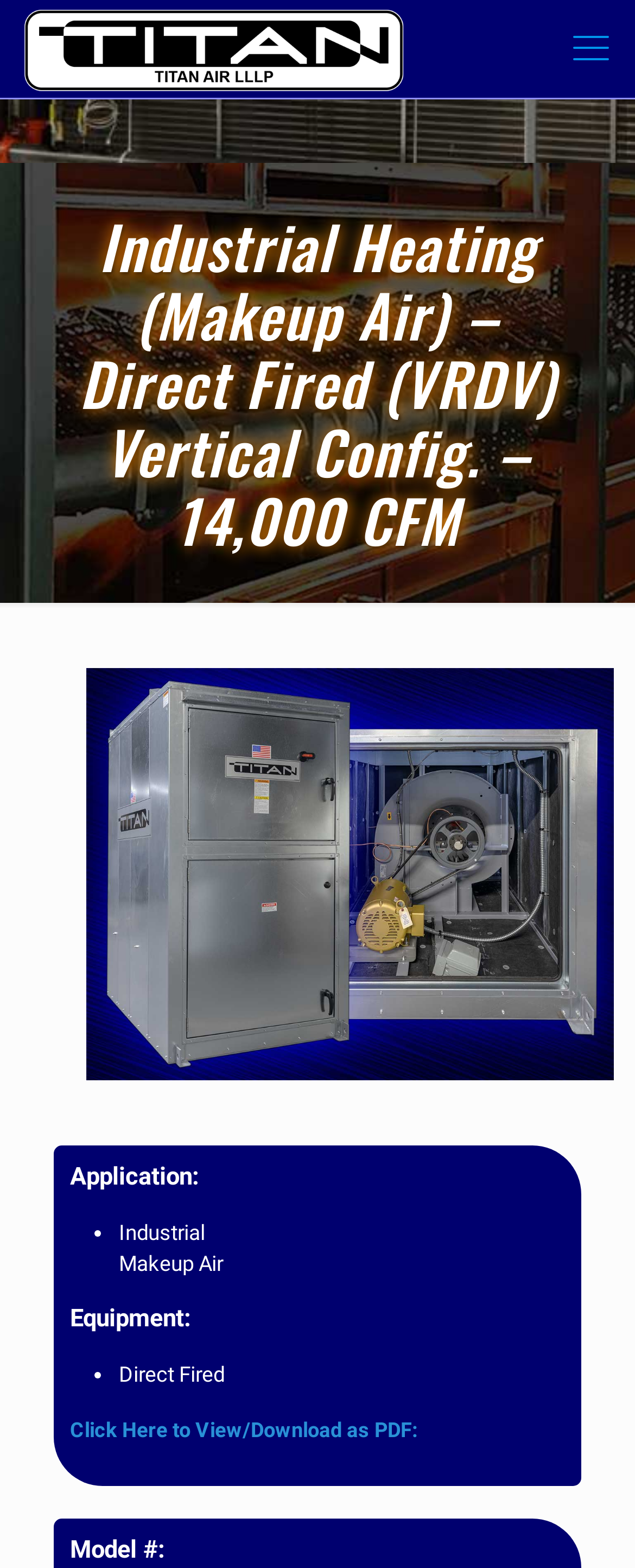What type of firing is used in the equipment? Based on the image, give a response in one word or a short phrase.

Direct Fired